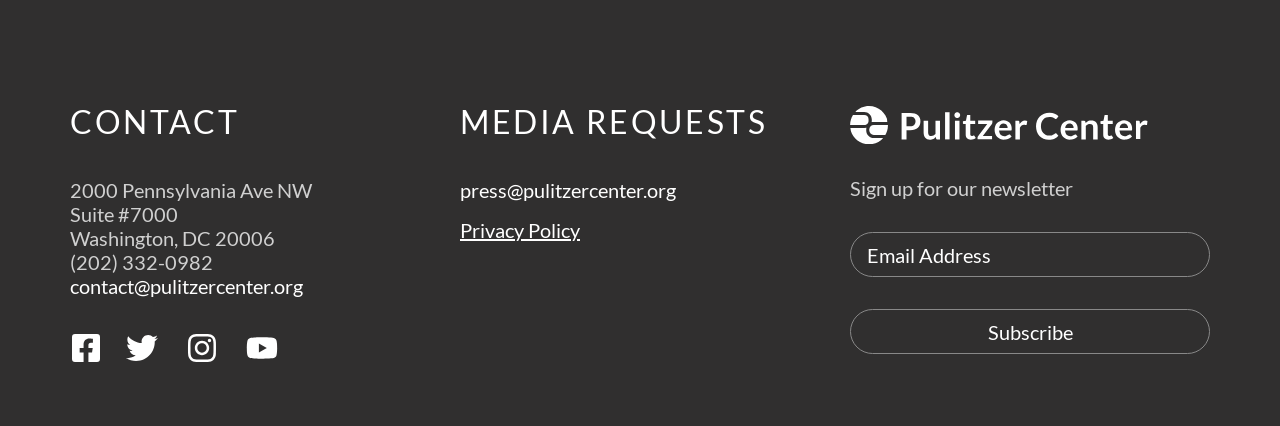What is the phone number of Pulitzer Center?
Please provide a comprehensive answer to the question based on the webpage screenshot.

The phone number of Pulitzer Center can be found in the contact information section, which is located at the top of the webpage. The phone number is '(202) 332-0982'.